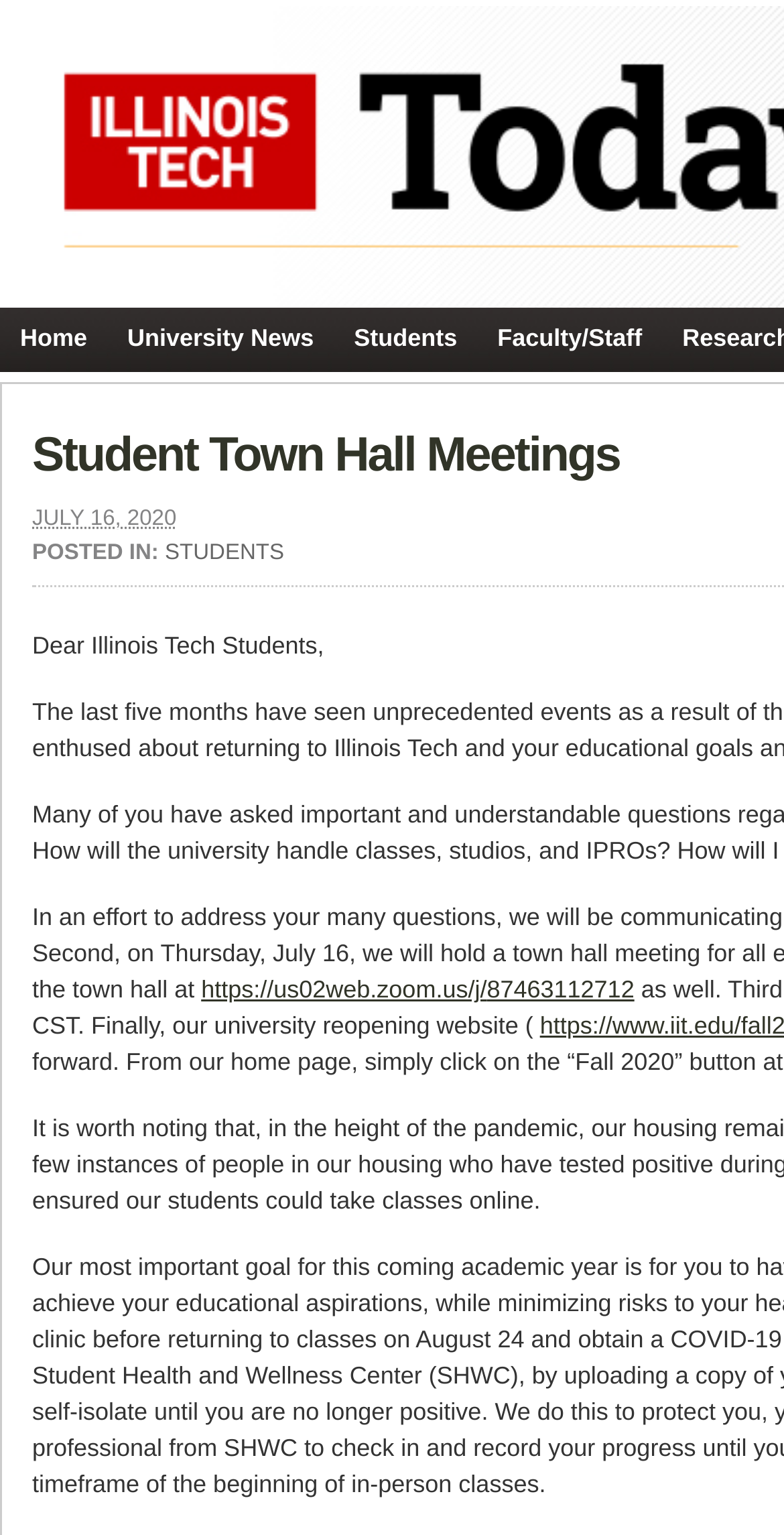What is the purpose of the provided link?
Please give a detailed and elaborate answer to the question.

I inferred the purpose of the provided link by looking at the URL 'https://us02web.zoom.us/j/87463112712' which appears to be a Zoom meeting link, and considering the context of the town hall meeting.